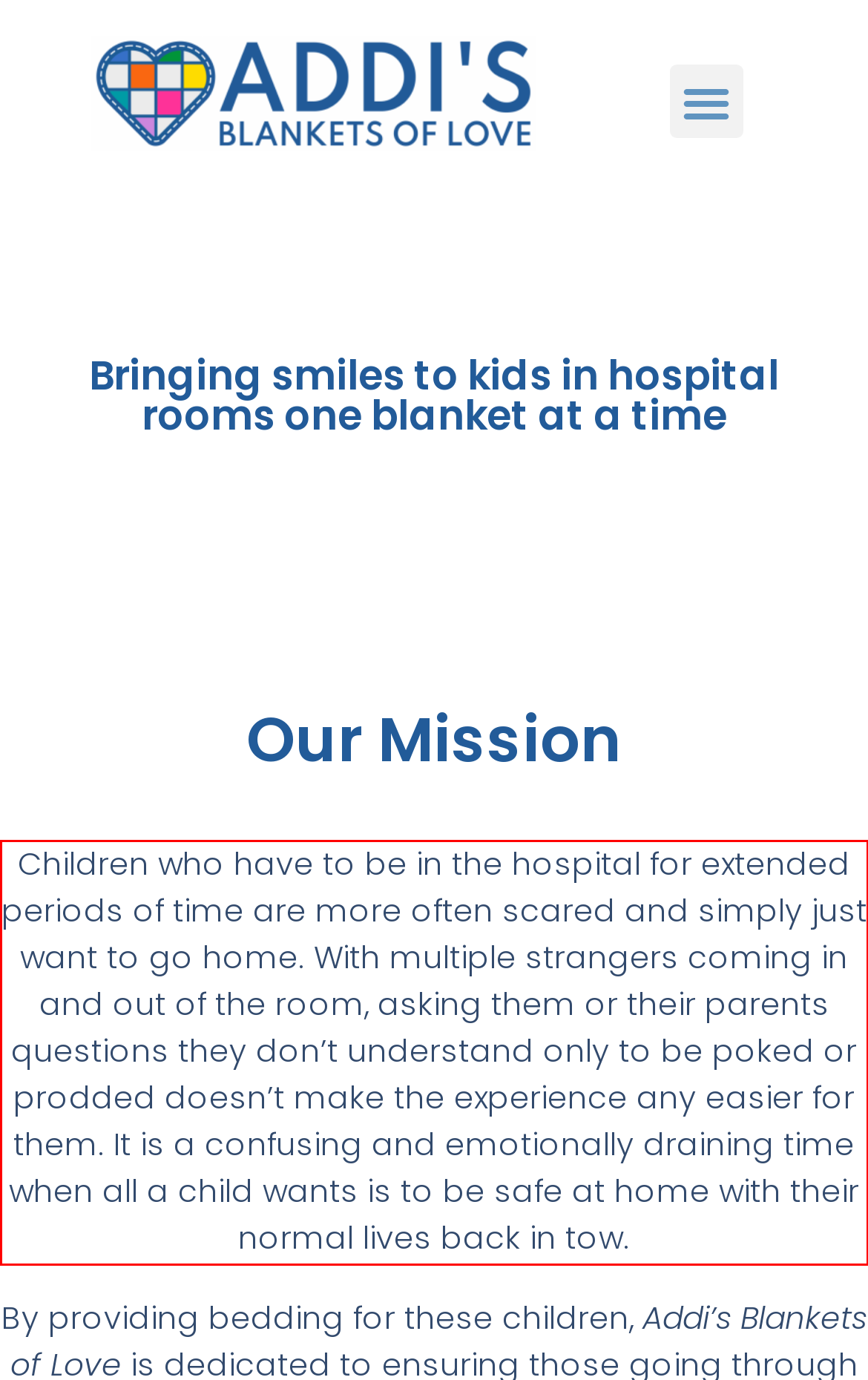Please recognize and transcribe the text located inside the red bounding box in the webpage image.

Children who have to be in the hospital for extended periods of time are more often scared and simply just want to go home. With multiple strangers coming in and out of the room, asking them or their parents questions they don’t understand only to be poked or prodded doesn’t make the experience any easier for them. It is a confusing and emotionally draining time when all a child wants is to be safe at home with their normal lives back in tow.